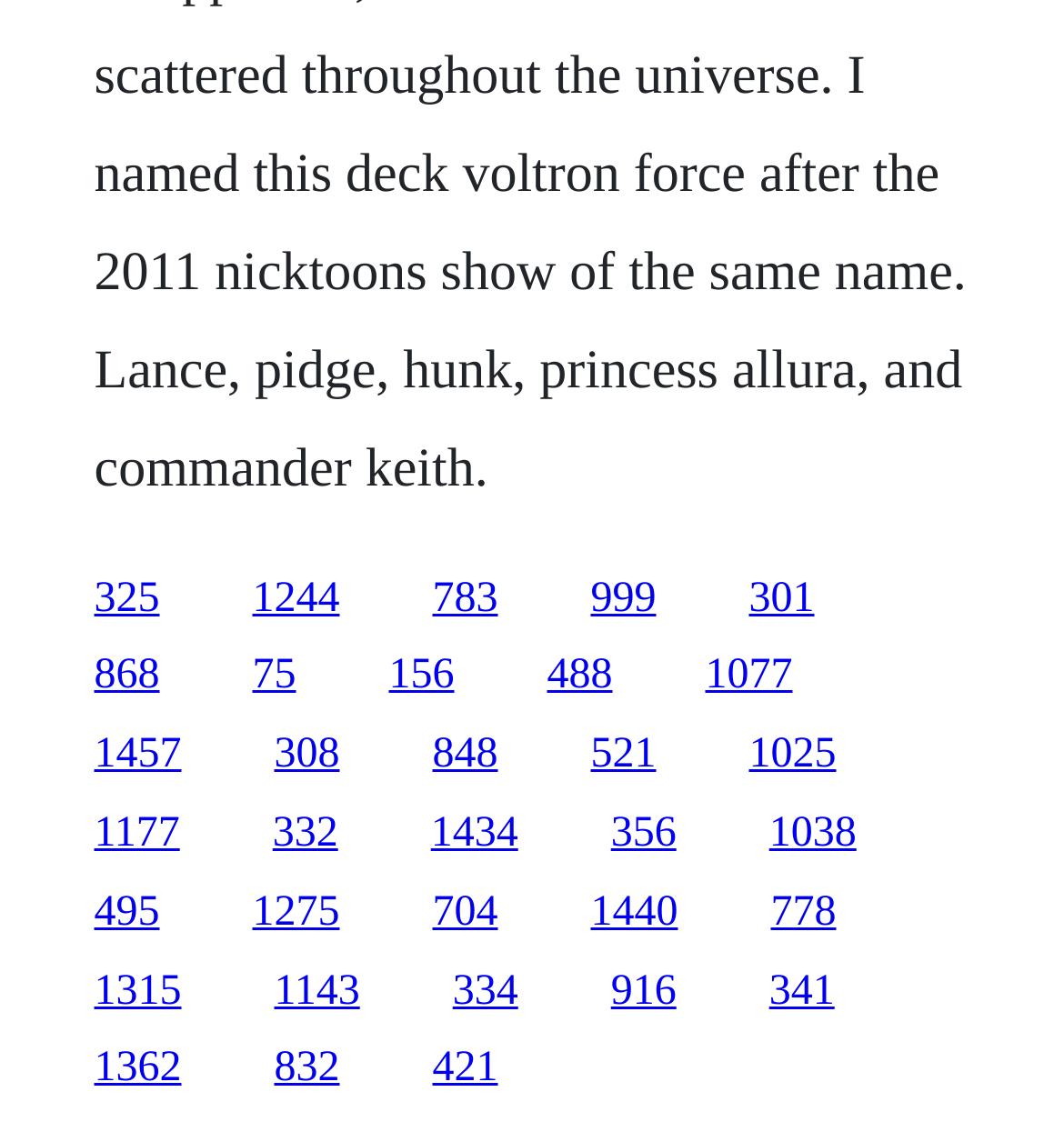What is the horizontal position of the last link?
Please provide a comprehensive answer to the question based on the webpage screenshot.

I looked at the x1 coordinate of the last link element, which is 0.088, indicating its horizontal position on the webpage.